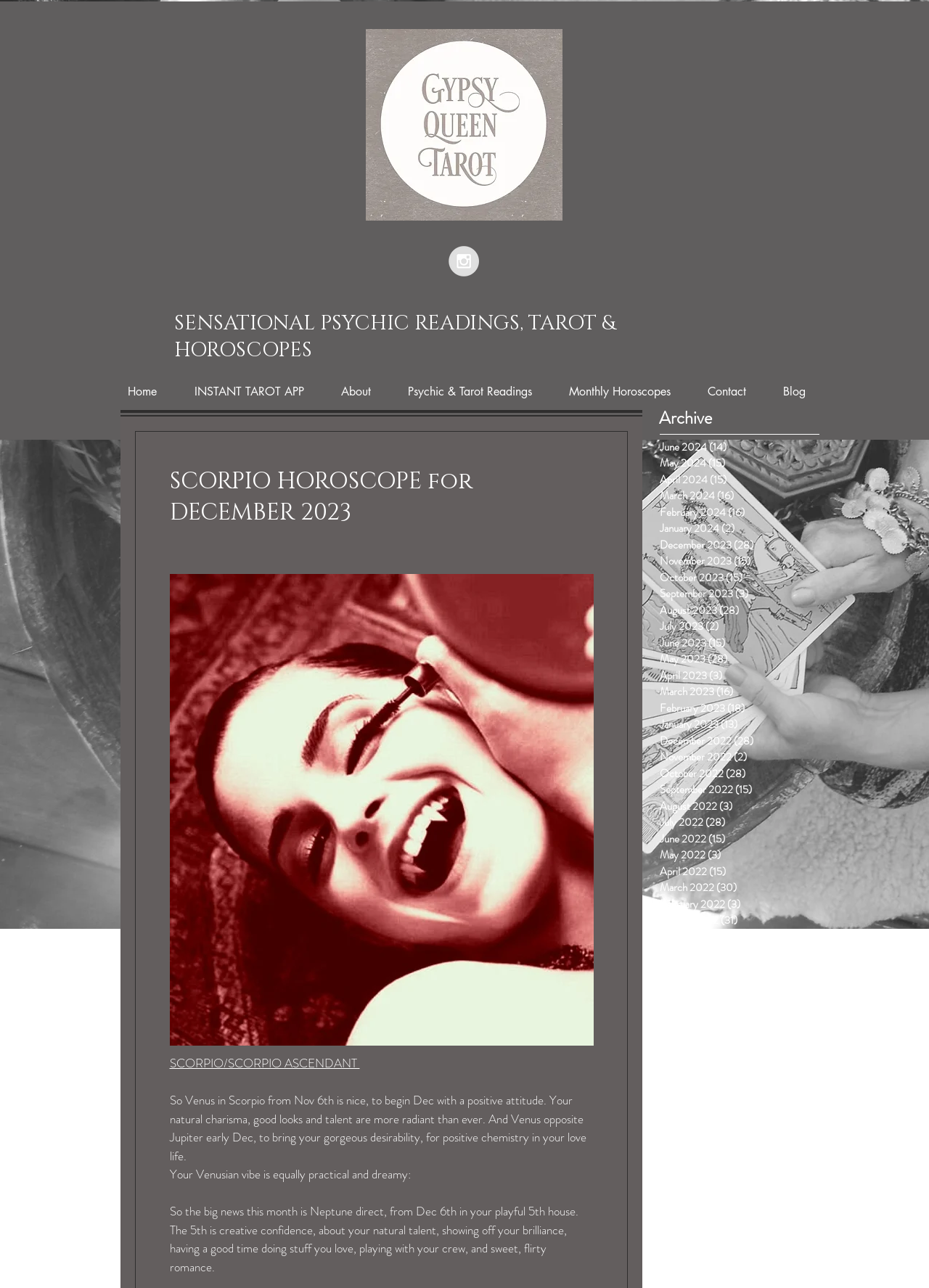What is the zodiac sign of the horoscope?
Please give a detailed and elaborate answer to the question.

The webpage is about a horoscope, and the title 'SCORPIO HOROSCOPE for DECEMBER 2023' indicates that the zodiac sign is Scorpio.